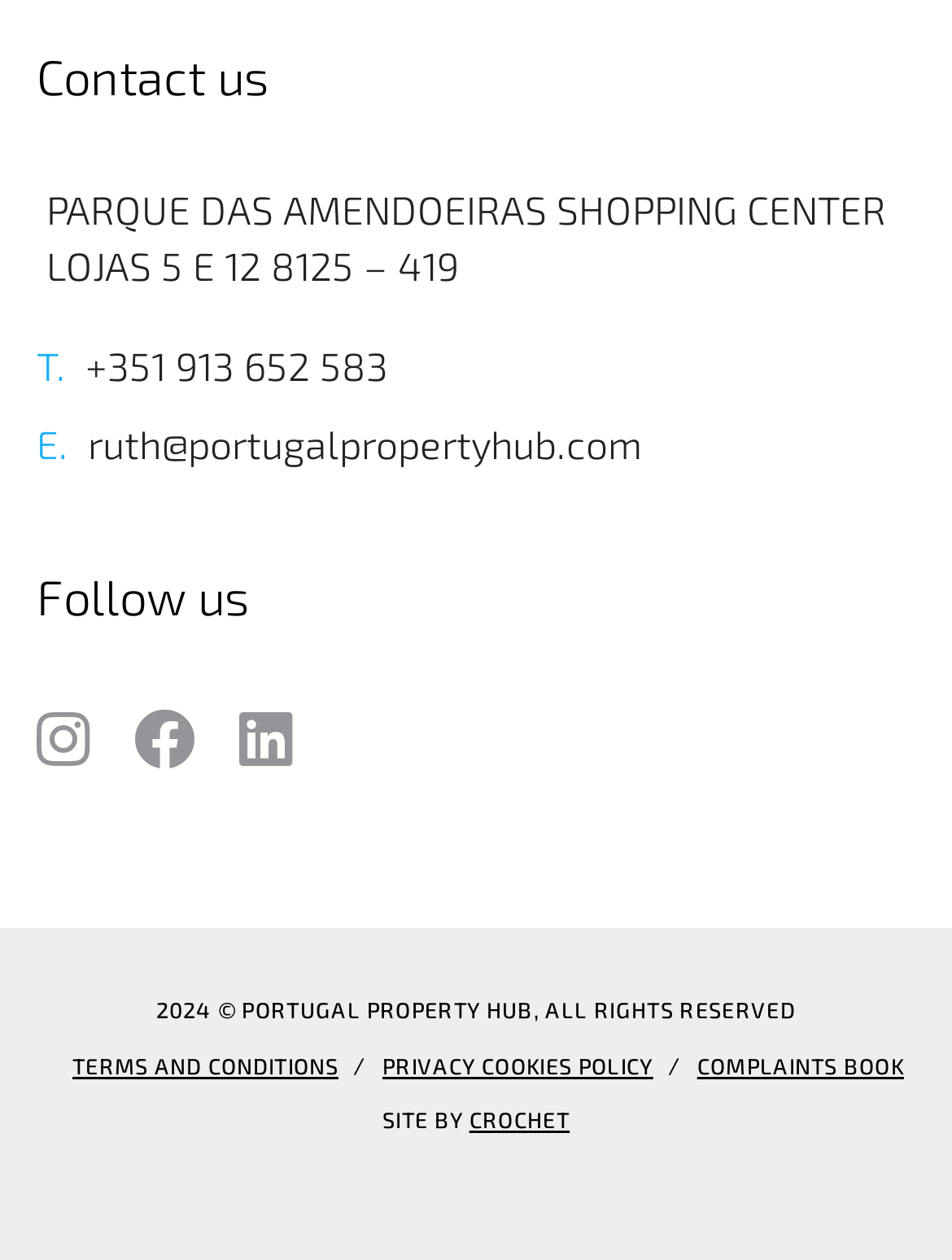Using the provided description: "COMPLAINTS BOOK", find the bounding box coordinates of the corresponding UI element. The output should be four float numbers between 0 and 1, in the format [left, top, right, bottom].

[0.732, 0.832, 0.95, 0.858]